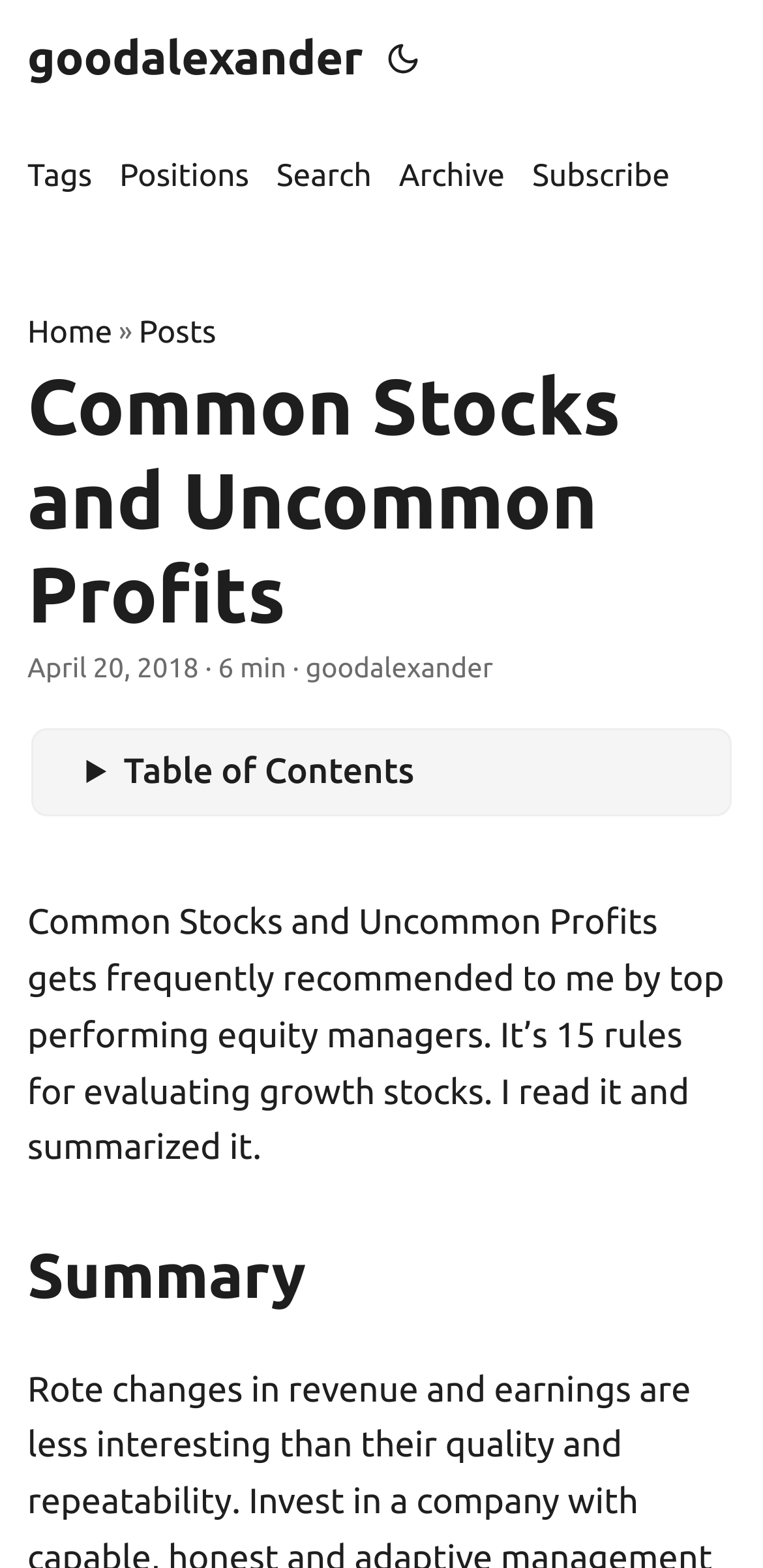Please identify the bounding box coordinates of the clickable region that I should interact with to perform the following instruction: "search for something". The coordinates should be expressed as four float numbers between 0 and 1, i.e., [left, top, right, bottom].

[0.362, 0.075, 0.487, 0.15]